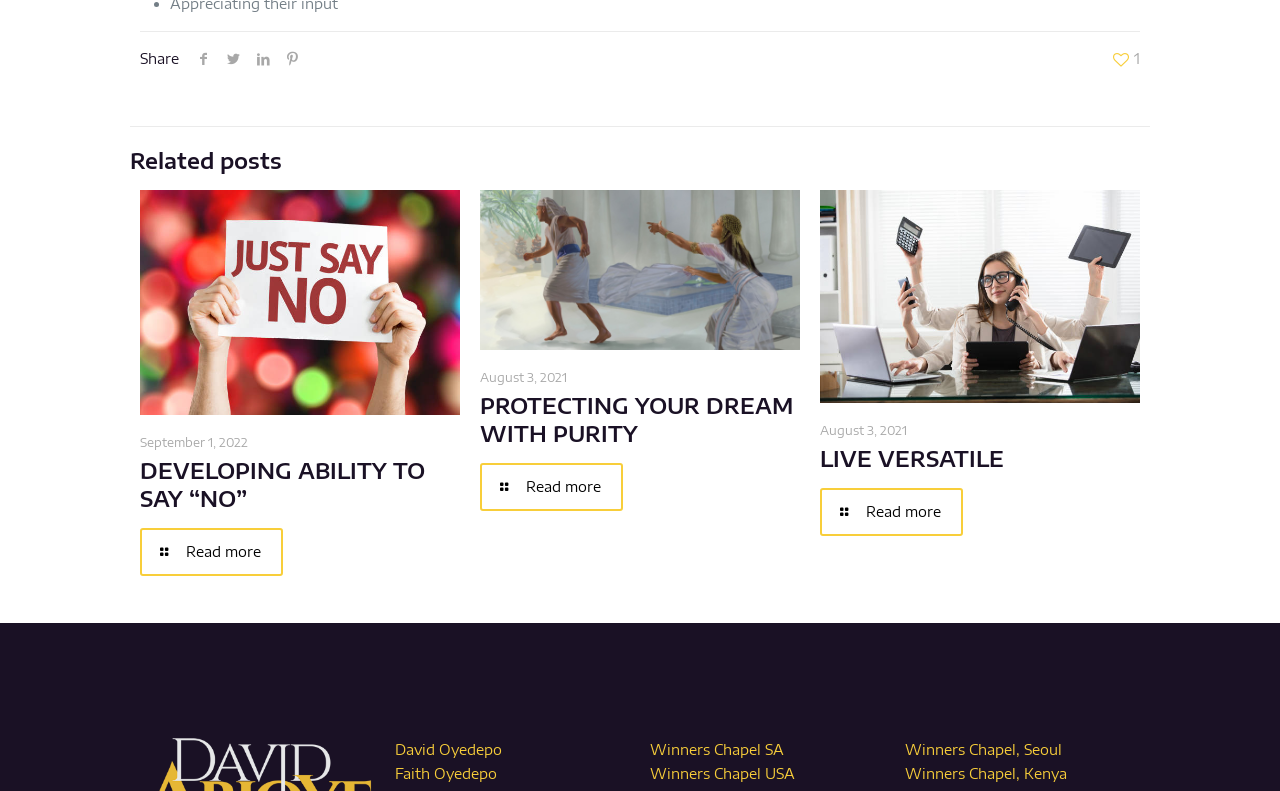Find the bounding box coordinates for the area that should be clicked to accomplish the instruction: "Read more about LIVE VERSATILE".

[0.641, 0.617, 0.752, 0.678]